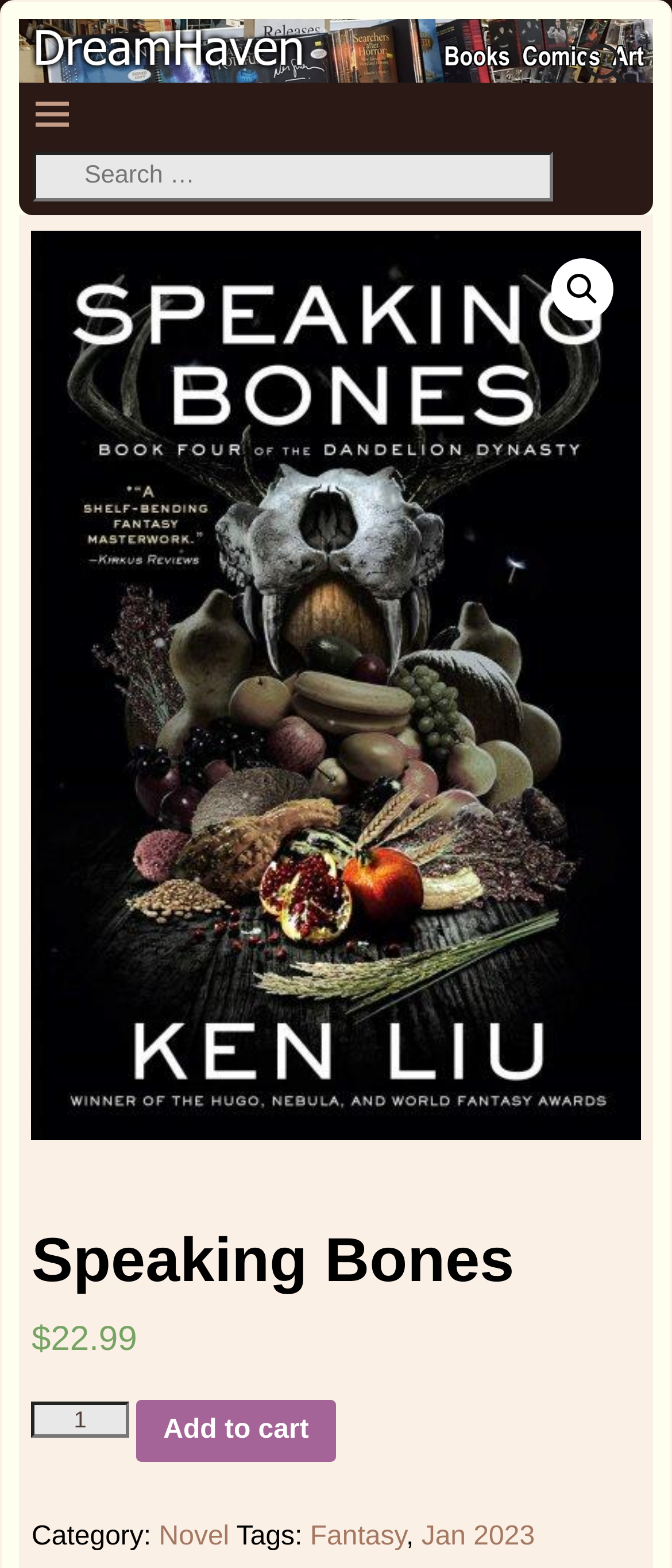Please answer the following question using a single word or phrase: 
What is the publication date of the book?

Jan 2023